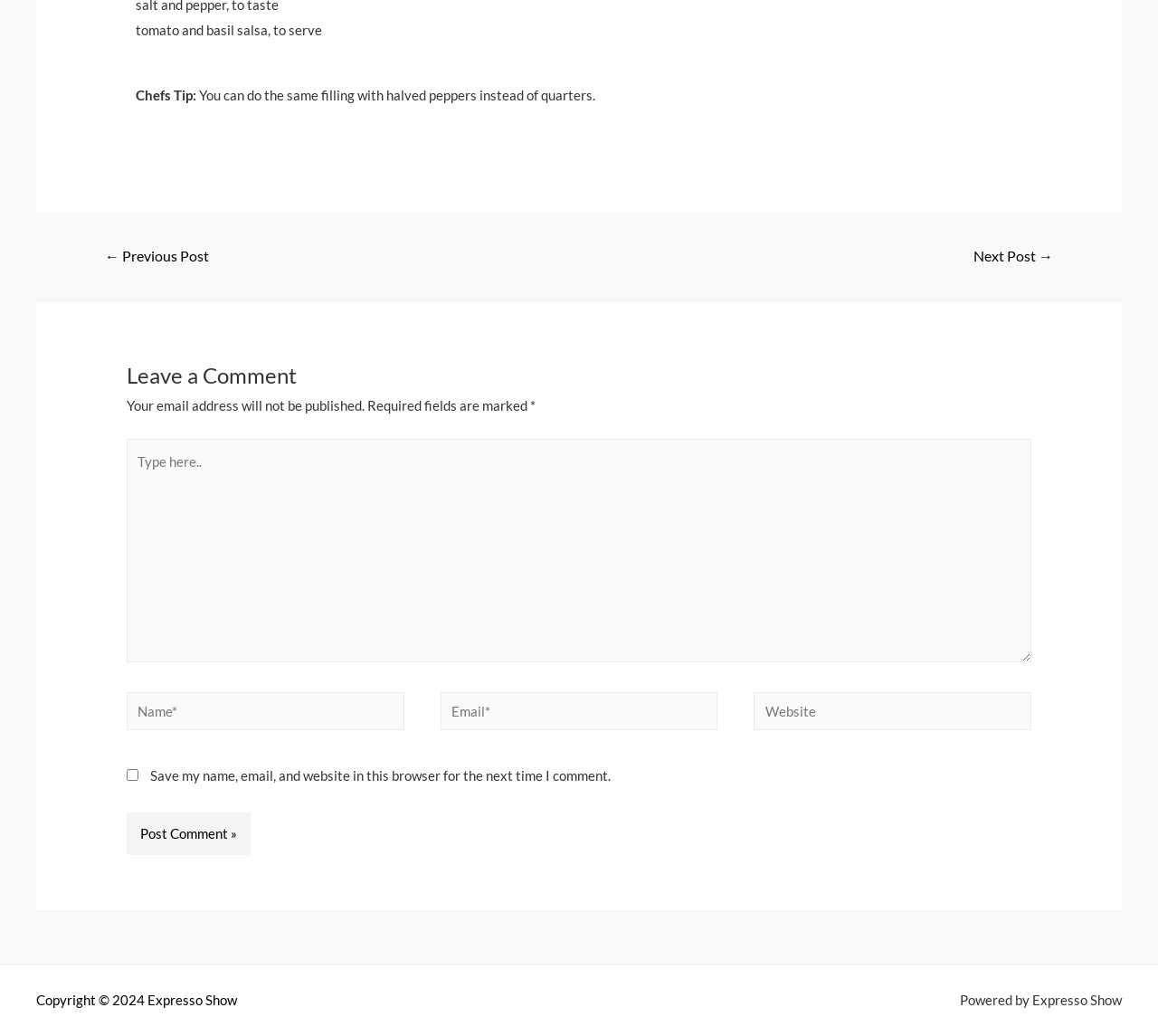Please respond to the question with a concise word or phrase:
What is the text at the bottom left of the page?

Copyright 2024 Expresso Show